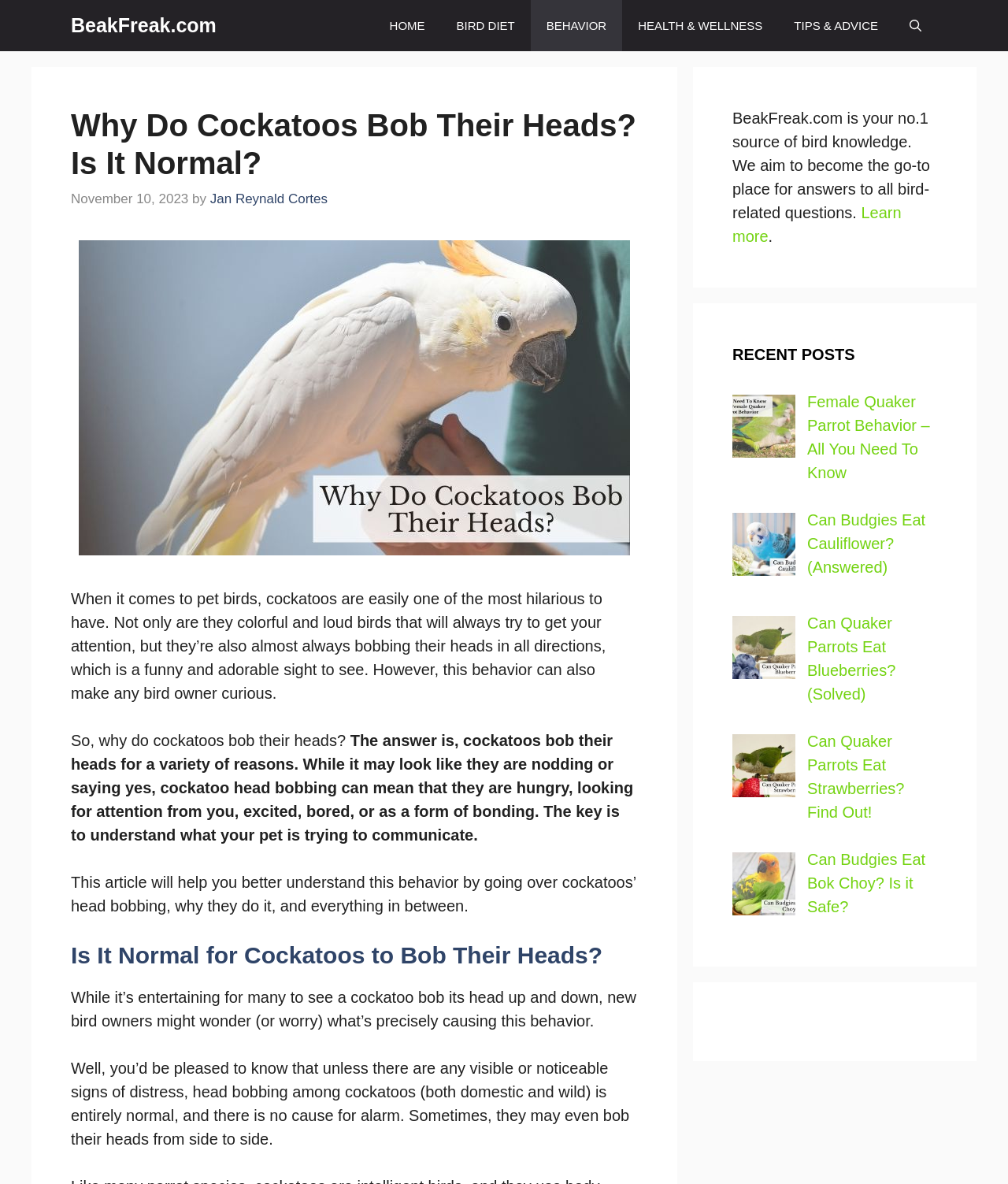Is it normal for cockatoos to bob their heads?
Refer to the screenshot and respond with a concise word or phrase.

Yes